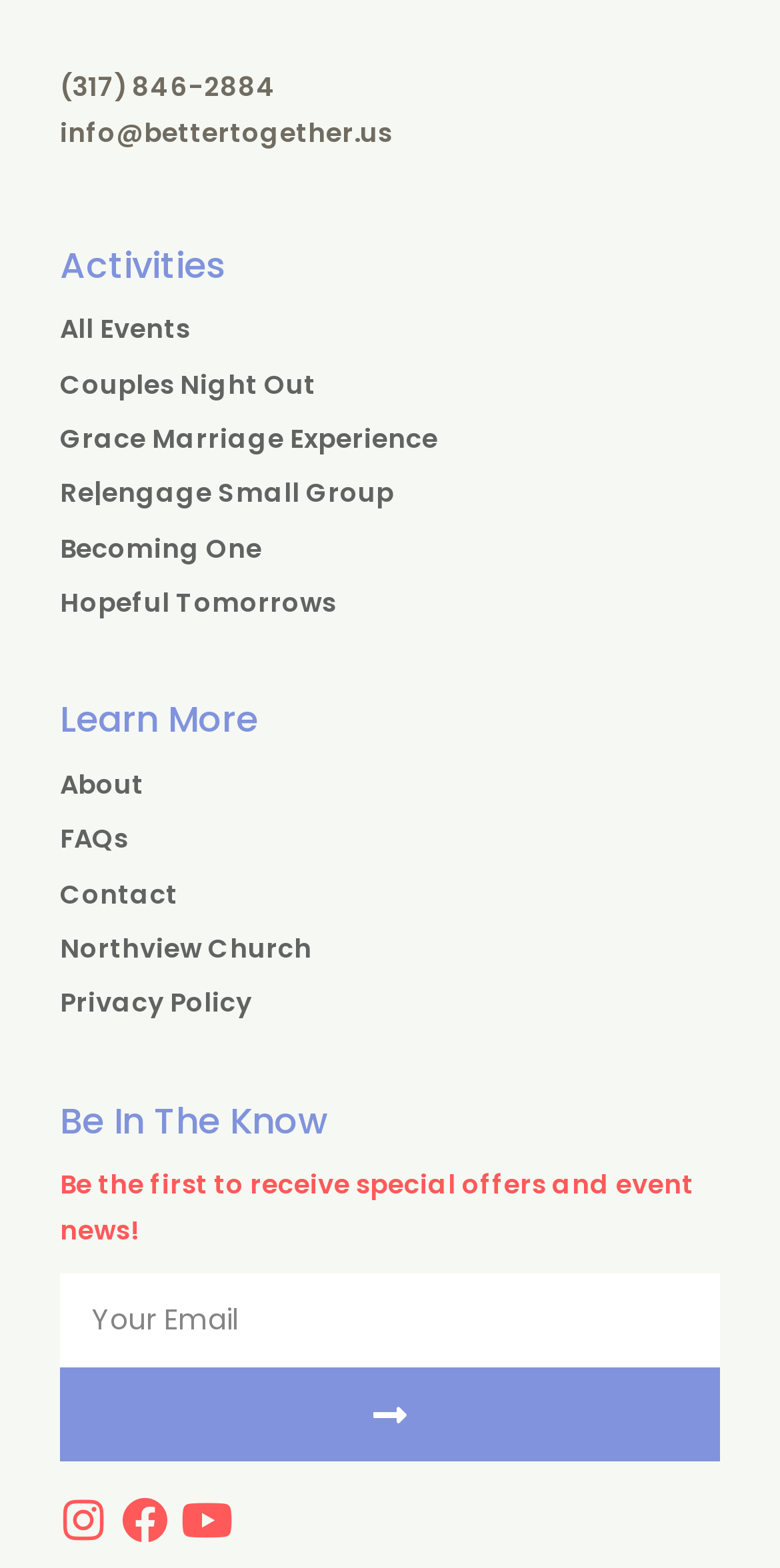Please provide a detailed answer to the question below by examining the image:
How can I stay updated on events and news?

The webpage has a section 'Be In The Know' where users can enter their email address to receive special offers and event news, indicating that subscribers will stay updated on events and news.